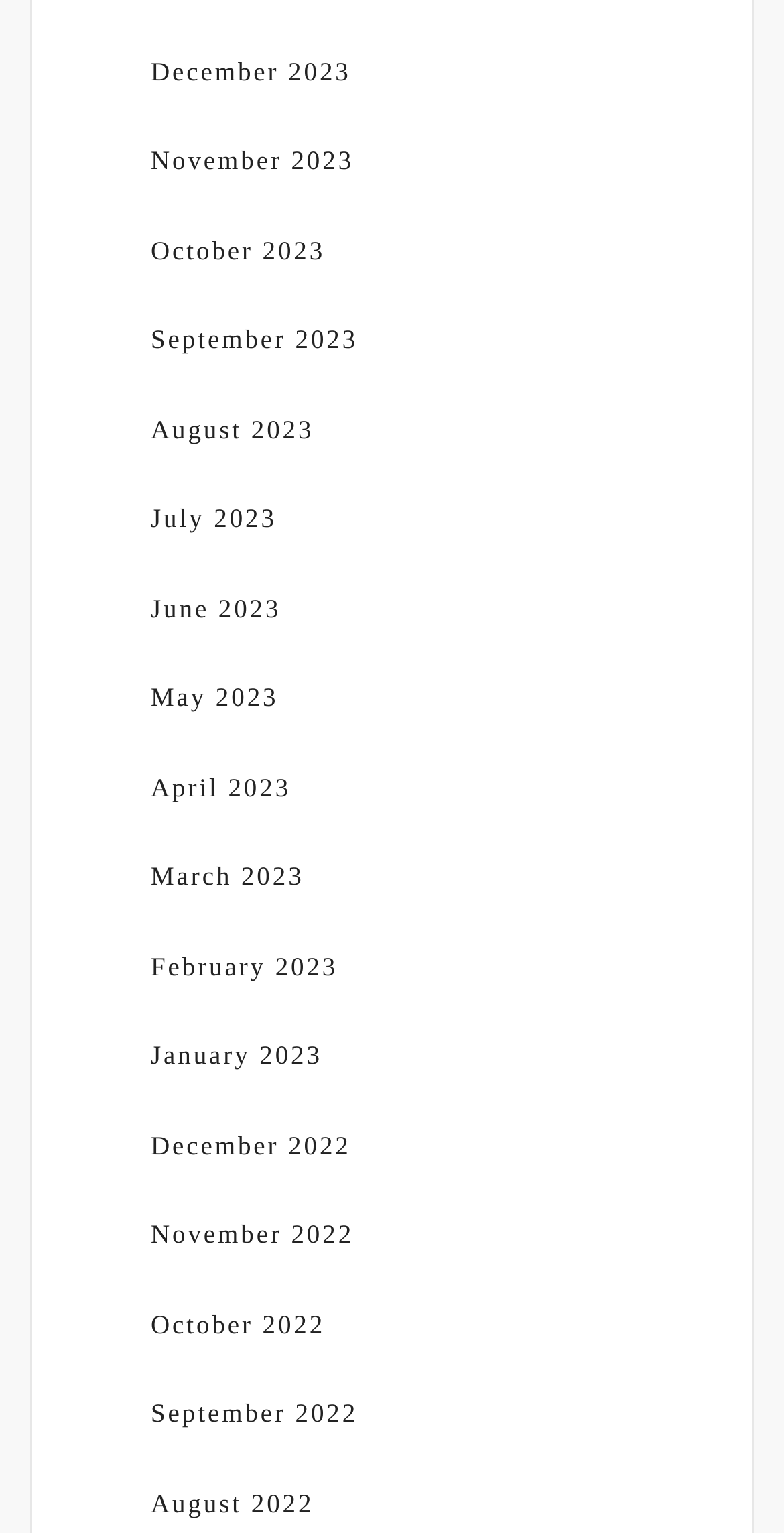Indicate the bounding box coordinates of the element that needs to be clicked to satisfy the following instruction: "View August 2022". The coordinates should be four float numbers between 0 and 1, i.e., [left, top, right, bottom].

[0.192, 0.97, 0.4, 0.99]